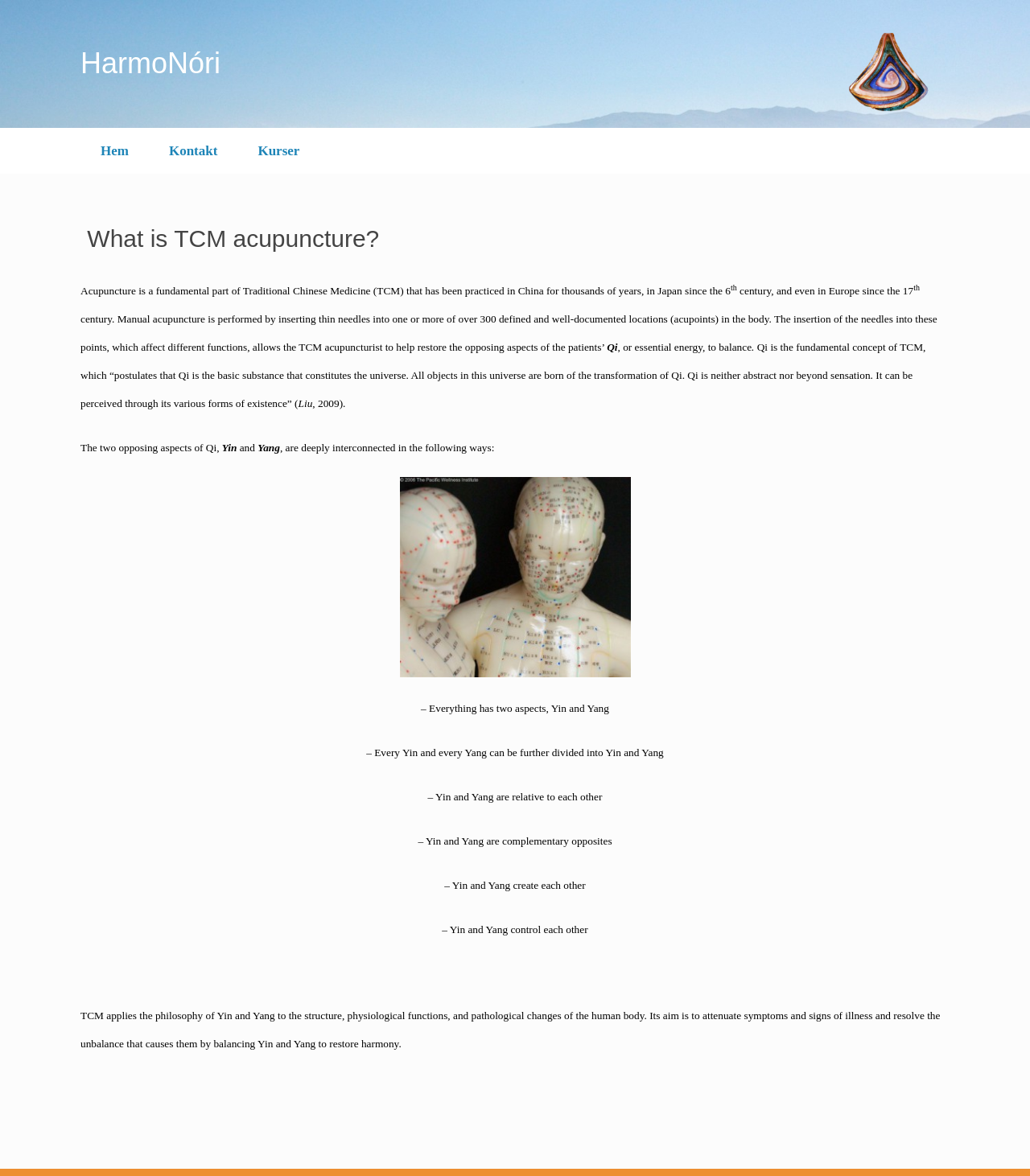What is the aim of TCM?
Using the information from the image, provide a comprehensive answer to the question.

The aim of TCM is to attenuate symptoms and signs of illness and resolve the unbalance that causes them by balancing Yin and Yang to restore harmony. This is achieved by applying the philosophy of Yin and Yang to the structure, physiological functions, and pathological changes of the human body.